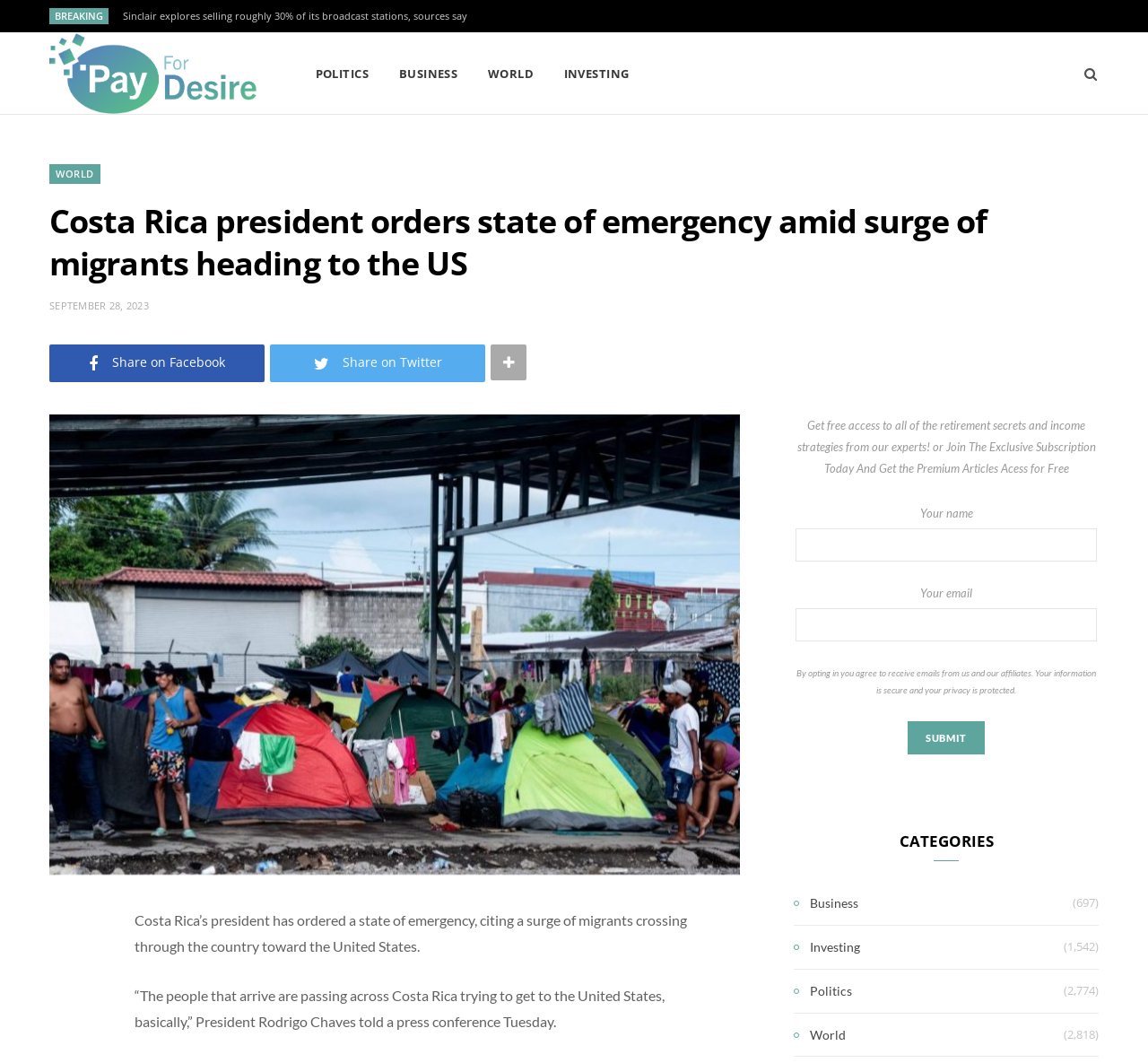Locate the coordinates of the bounding box for the clickable region that fulfills this instruction: "Read the Financial Sanction Notice".

None